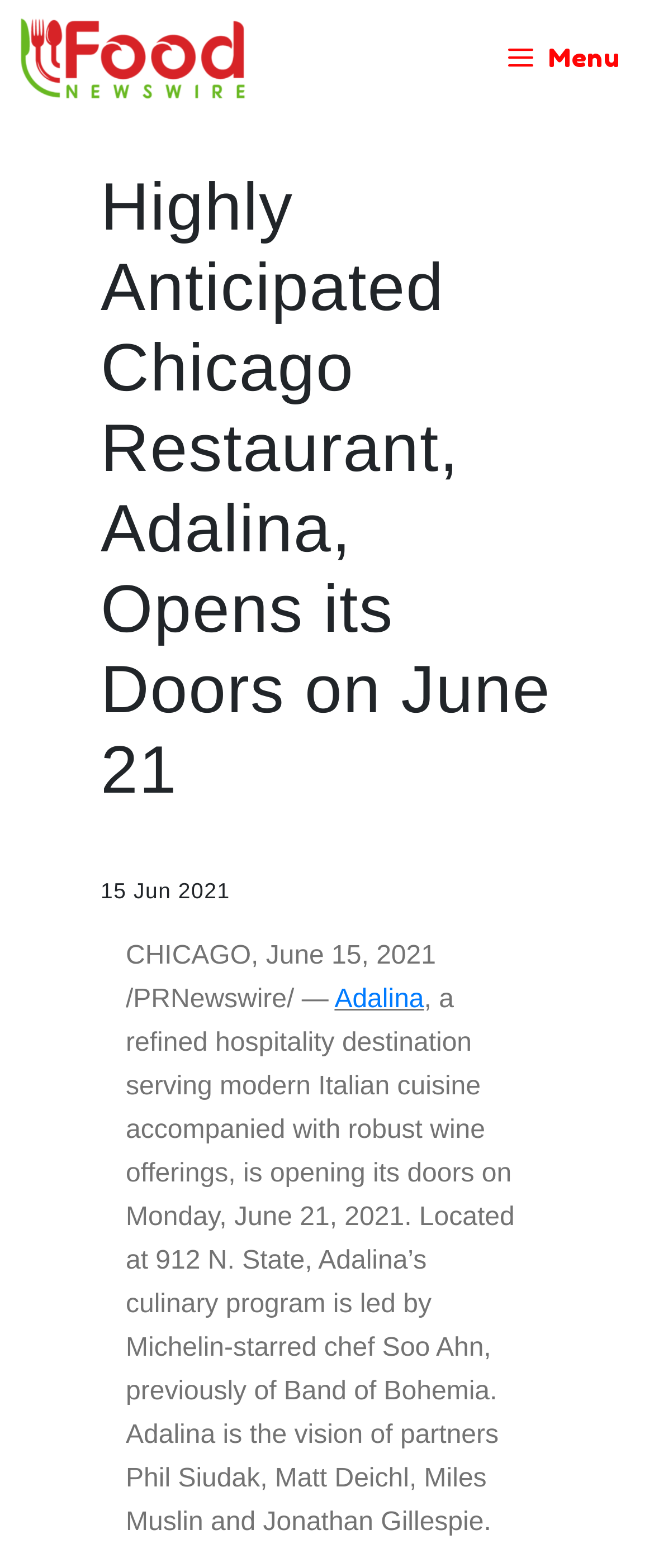What is the name of the restaurant?
Examine the image and provide an in-depth answer to the question.

The name of the restaurant can be found in the text 'CHICAGO, June 15, 2021 /PRNewswire/ — Adalina, a refined hospitality destination...' which is located in the middle of the webpage.